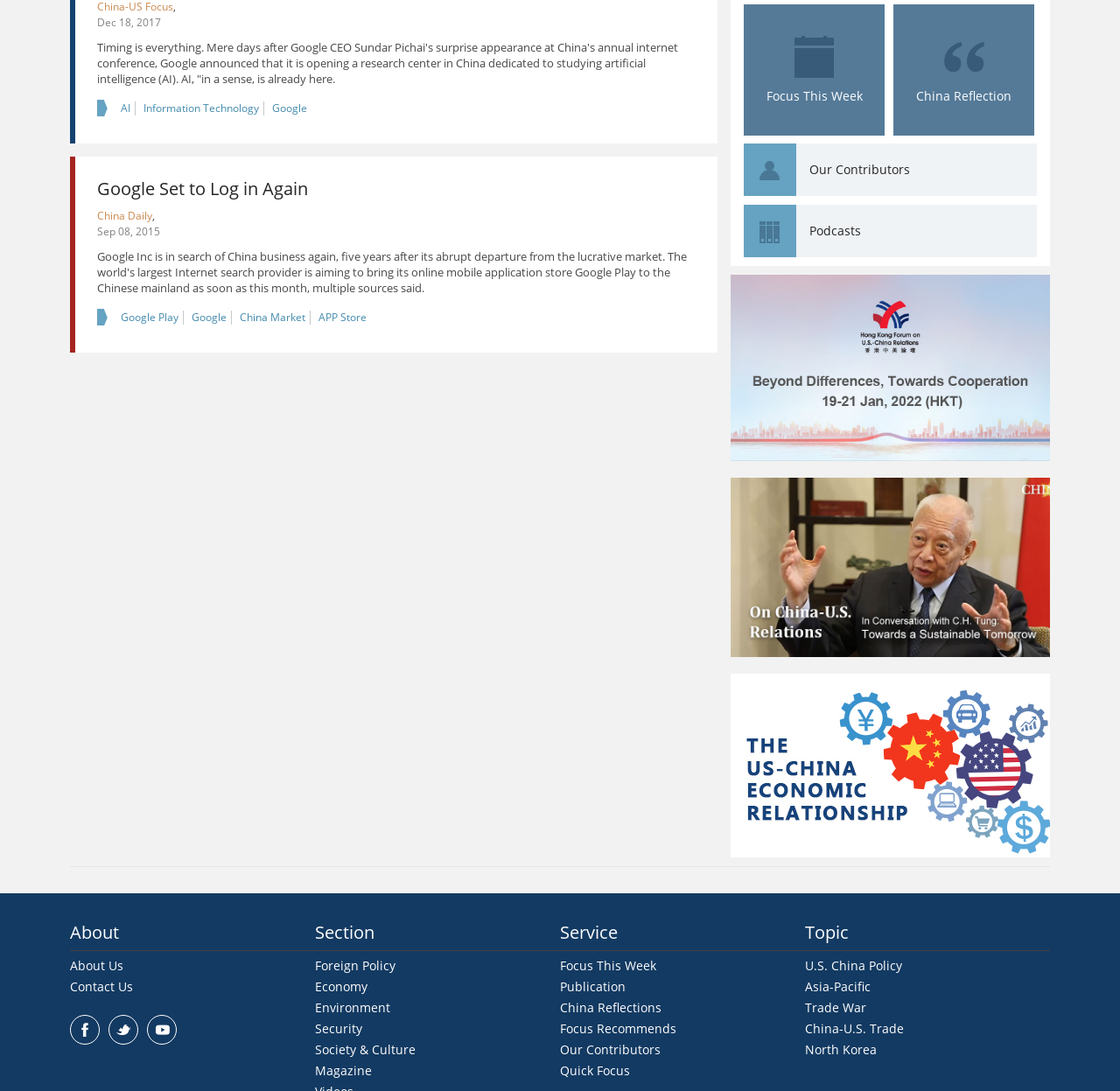Use a single word or phrase to respond to the question:
What is the topic of the article with links to 'U.S. China Policy', 'Asia-Pacific', and 'Trade War'?

International relations